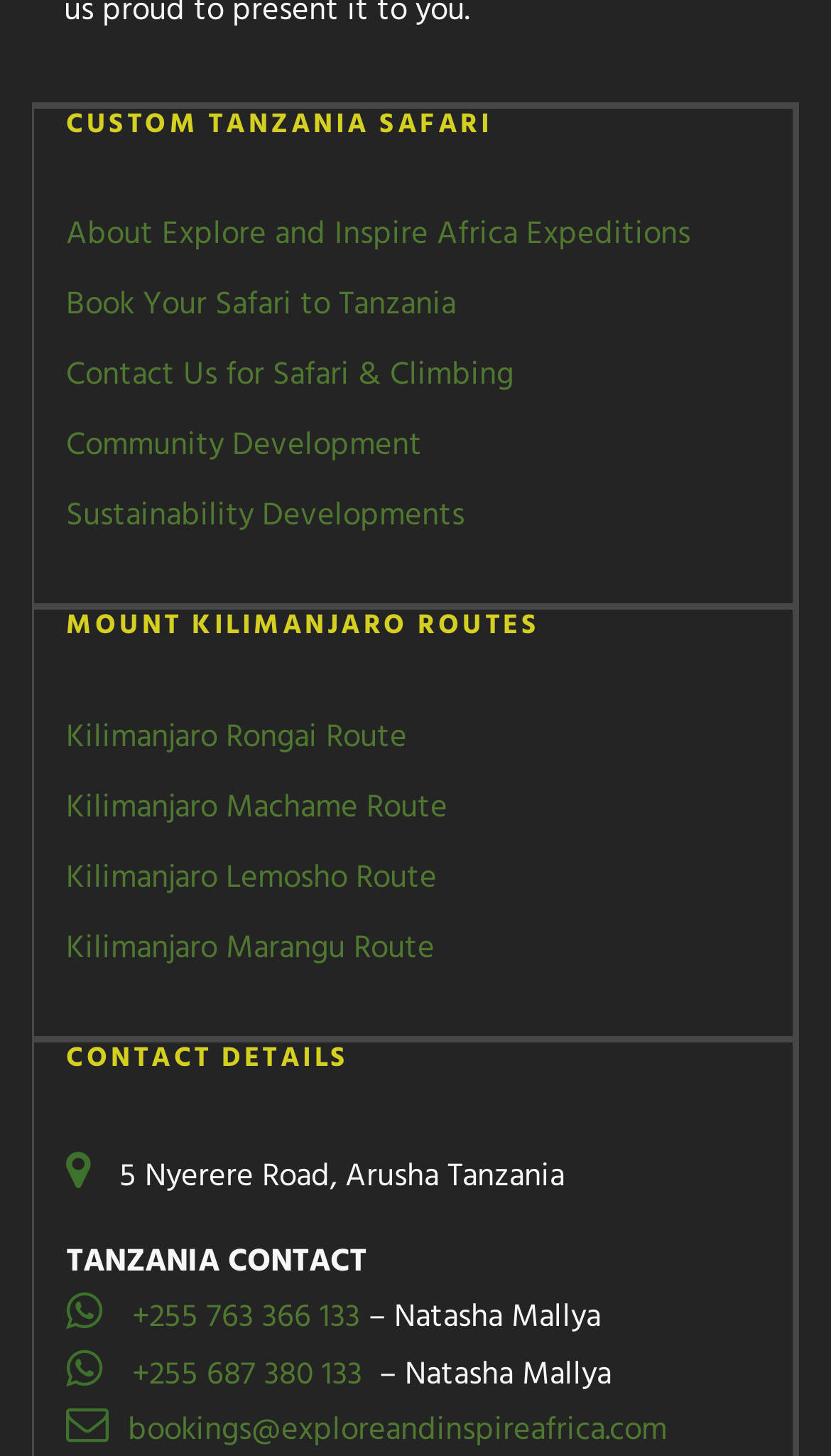What mountain routes are mentioned on the webpage?
Based on the image, give a concise answer in the form of a single word or short phrase.

Kilimanjaro routes